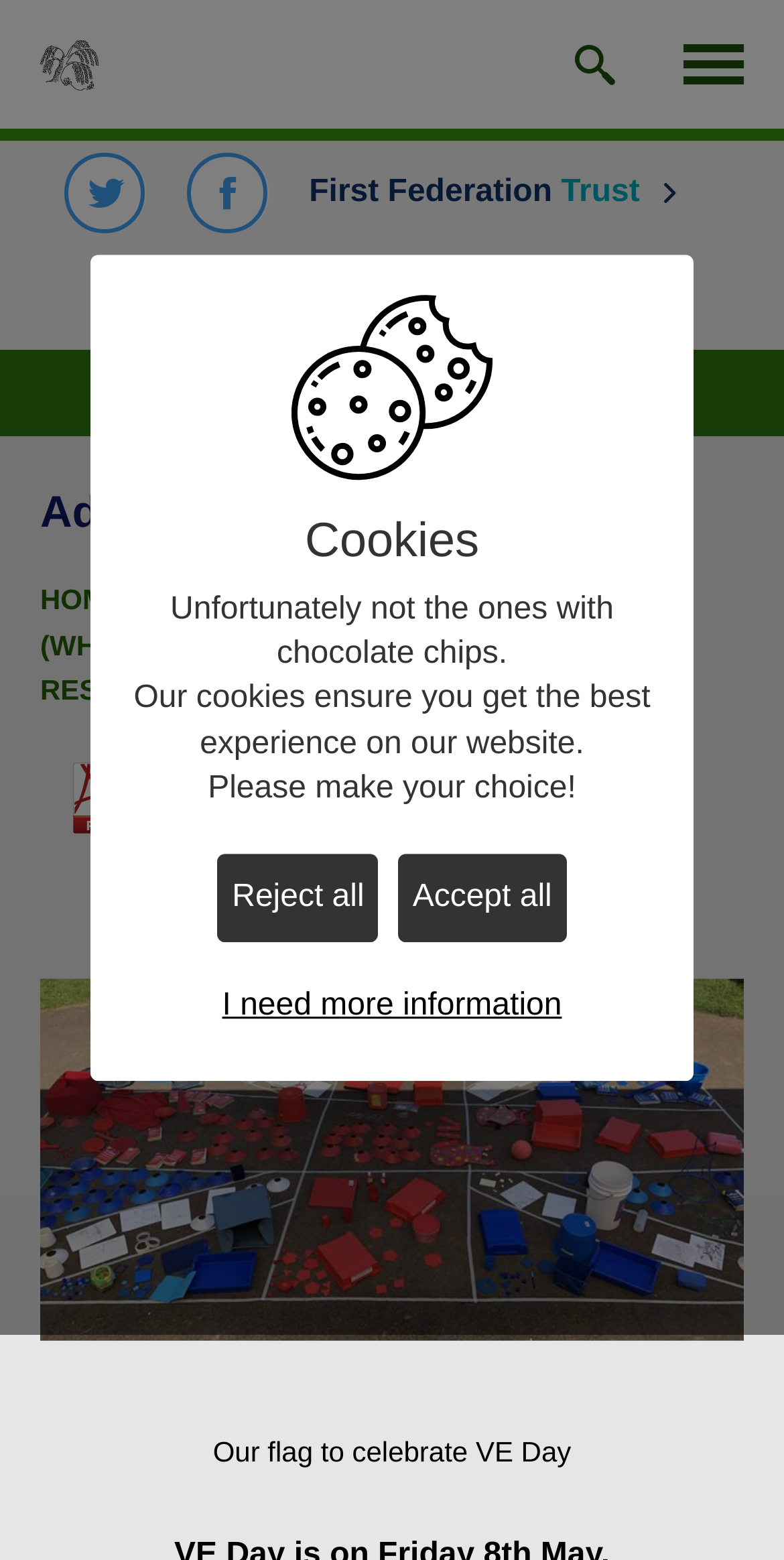Please determine the bounding box coordinates of the element to click in order to execute the following instruction: "View the first federation trust page". The coordinates should be four float numbers between 0 and 1, specified as [left, top, right, bottom].

[0.394, 0.09, 0.867, 0.157]